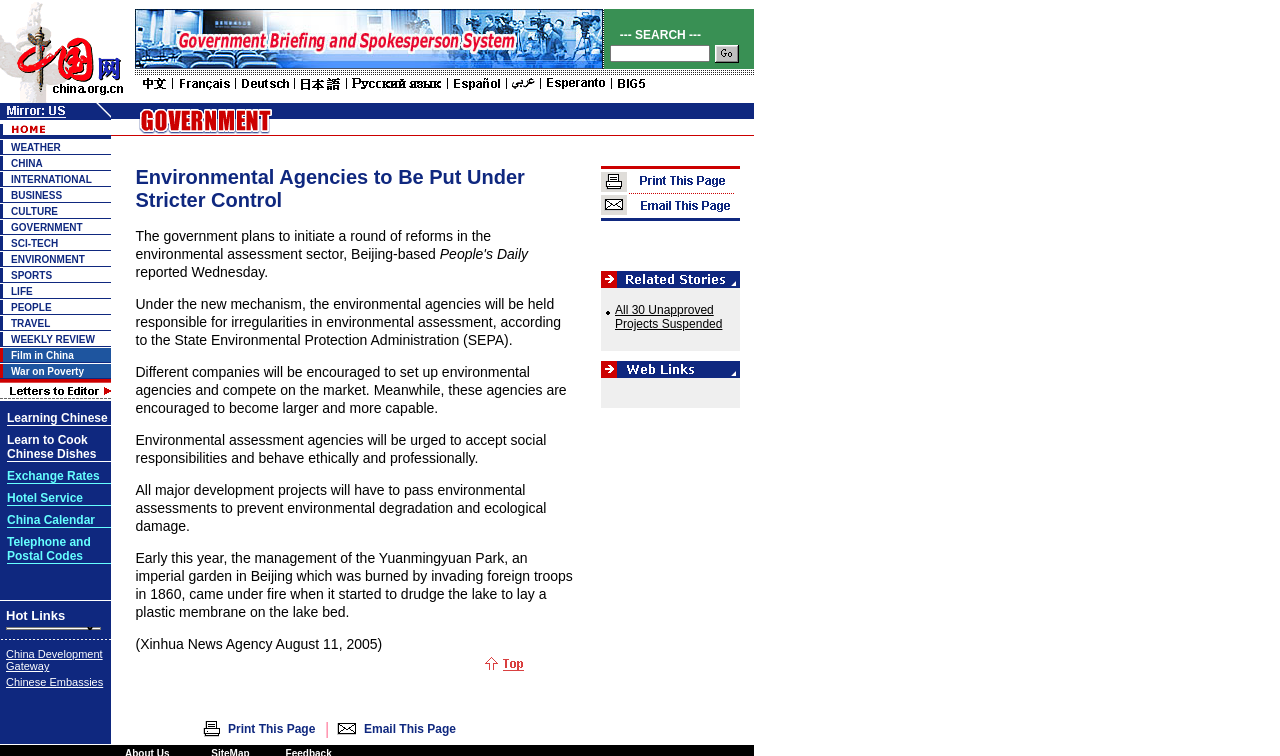What is the main category of the webpage?
Using the visual information, answer the question in a single word or phrase.

News